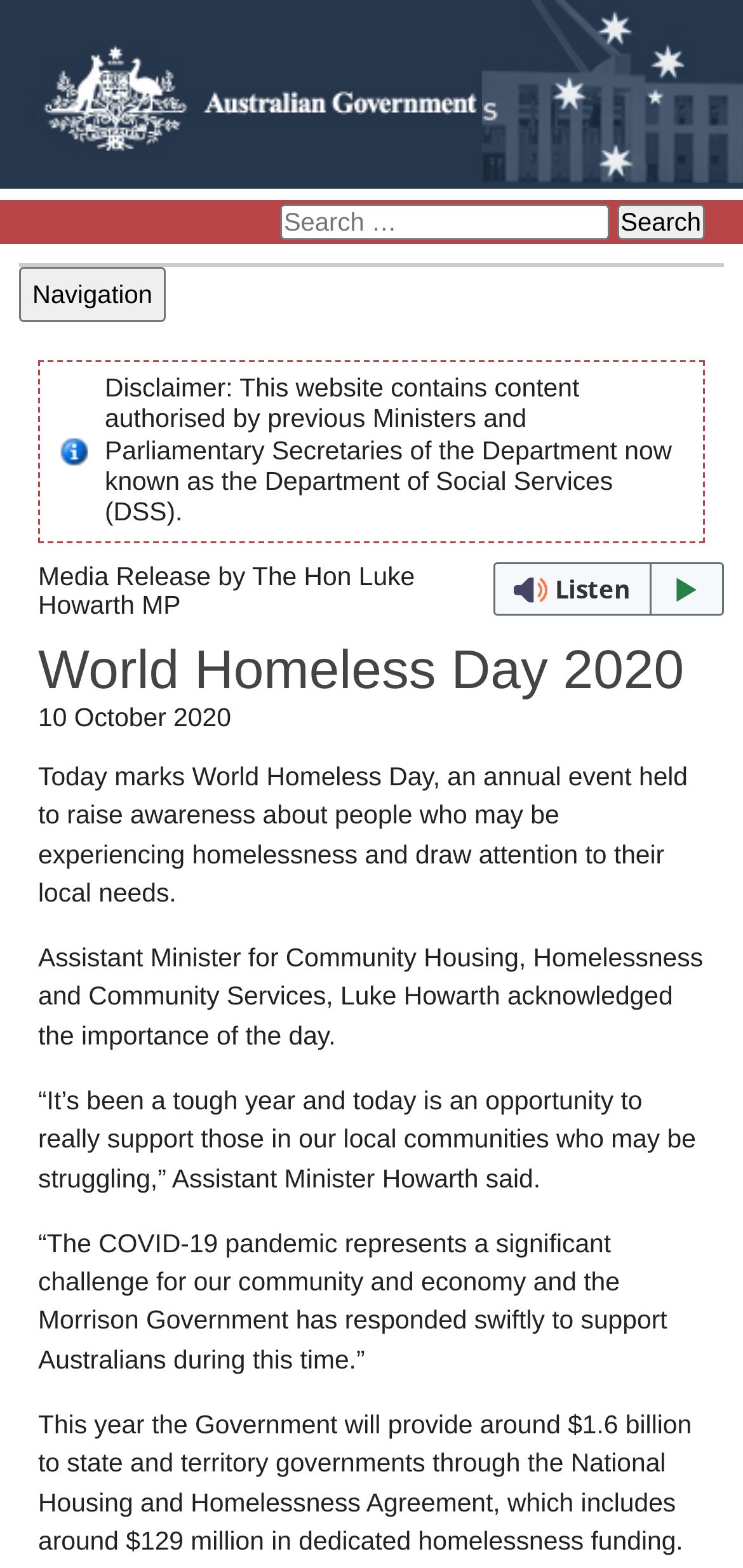How much funding will the Government provide for homelessness this year?
Please answer the question as detailed as possible.

The webpage states that the Government will provide around $1.6 billion to state and territory governments through the National Housing and Homelessness Agreement, which includes around $129 million in dedicated homelessness funding.